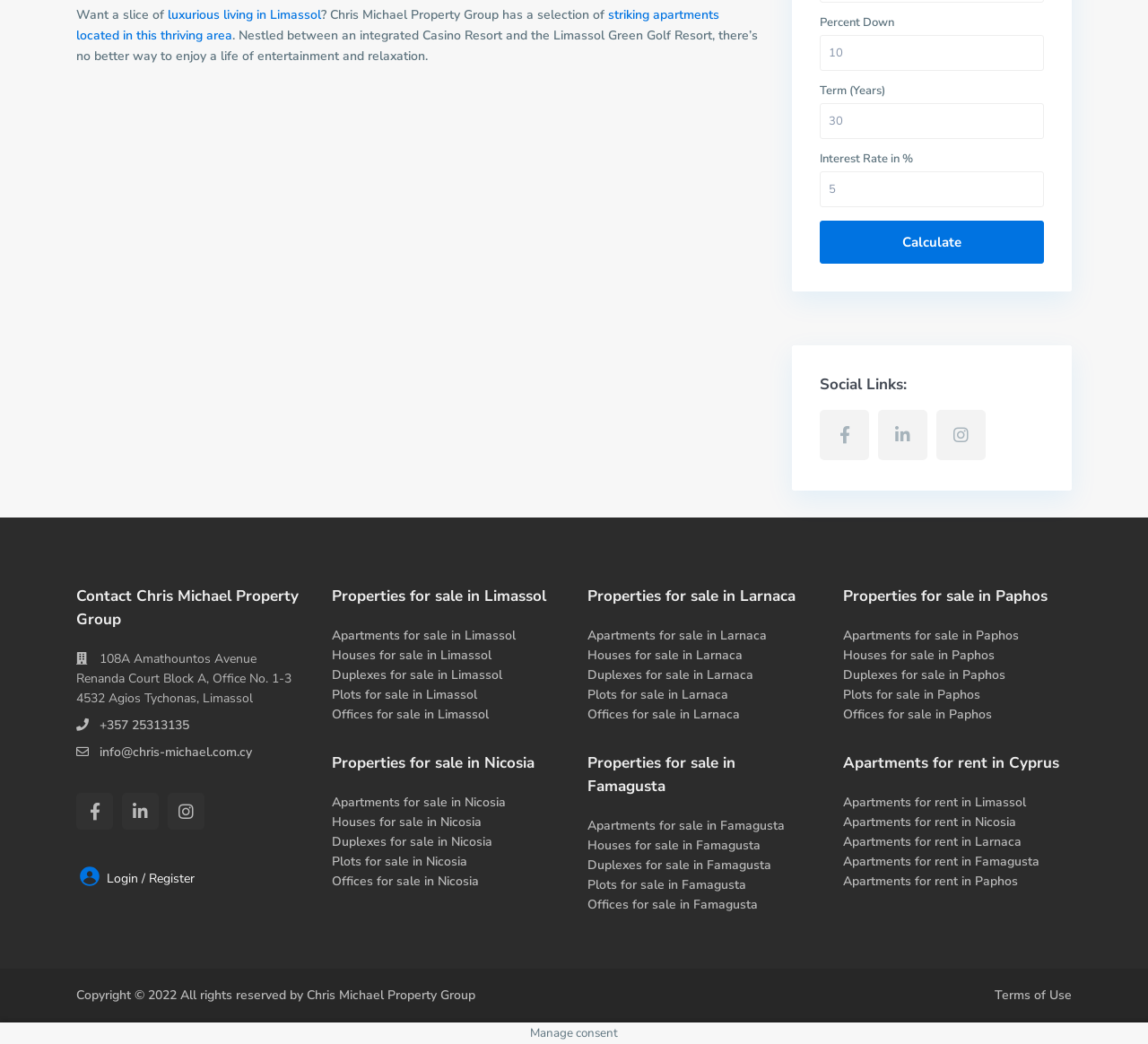Locate the bounding box coordinates of the area where you should click to accomplish the instruction: "View apartments for sale in Limassol".

[0.289, 0.601, 0.449, 0.617]